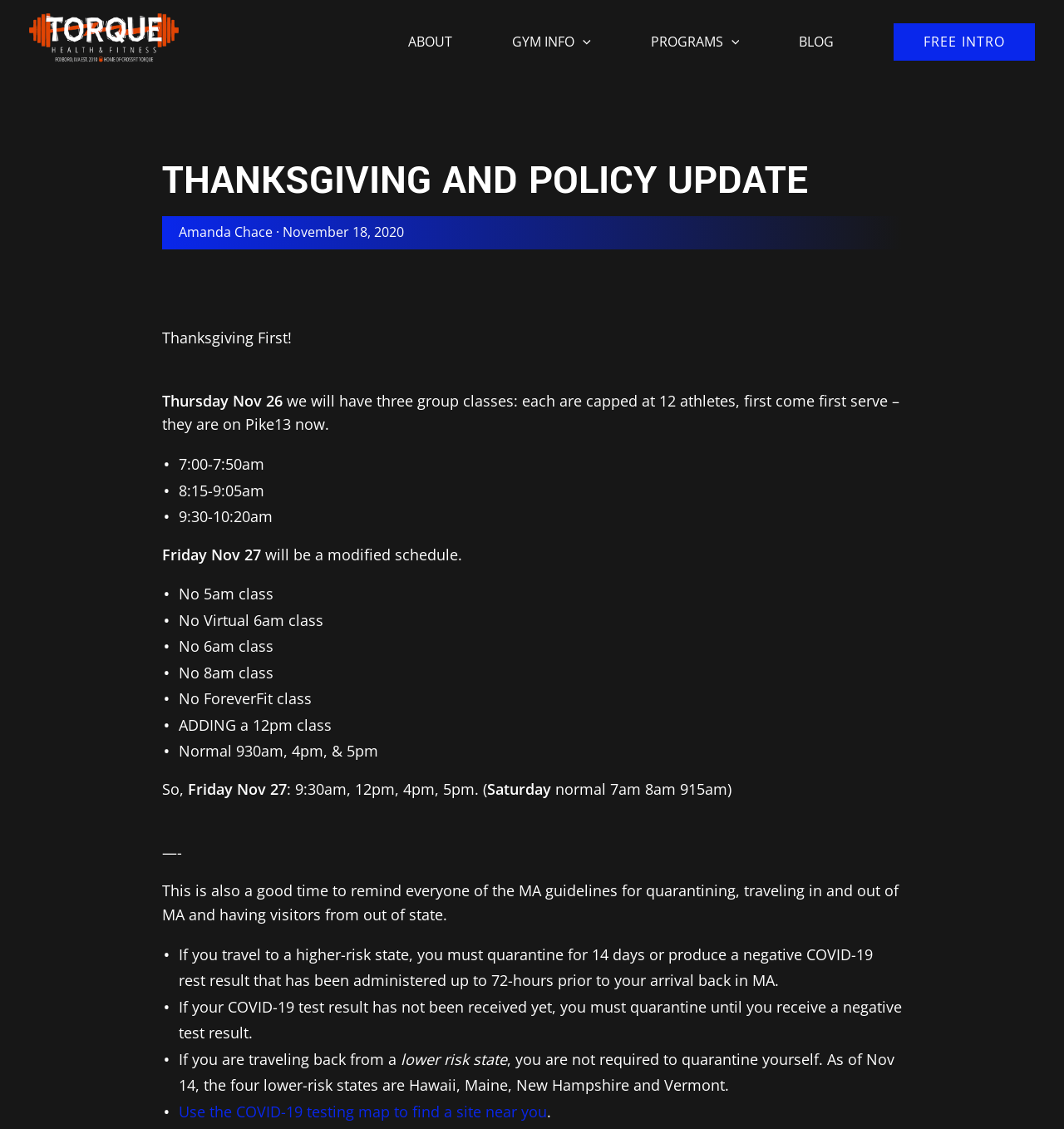Pinpoint the bounding box coordinates of the element that must be clicked to accomplish the following instruction: "Click the 'ABOUT' link". The coordinates should be in the format of four float numbers between 0 and 1, i.e., [left, top, right, bottom].

[0.355, 0.001, 0.453, 0.054]